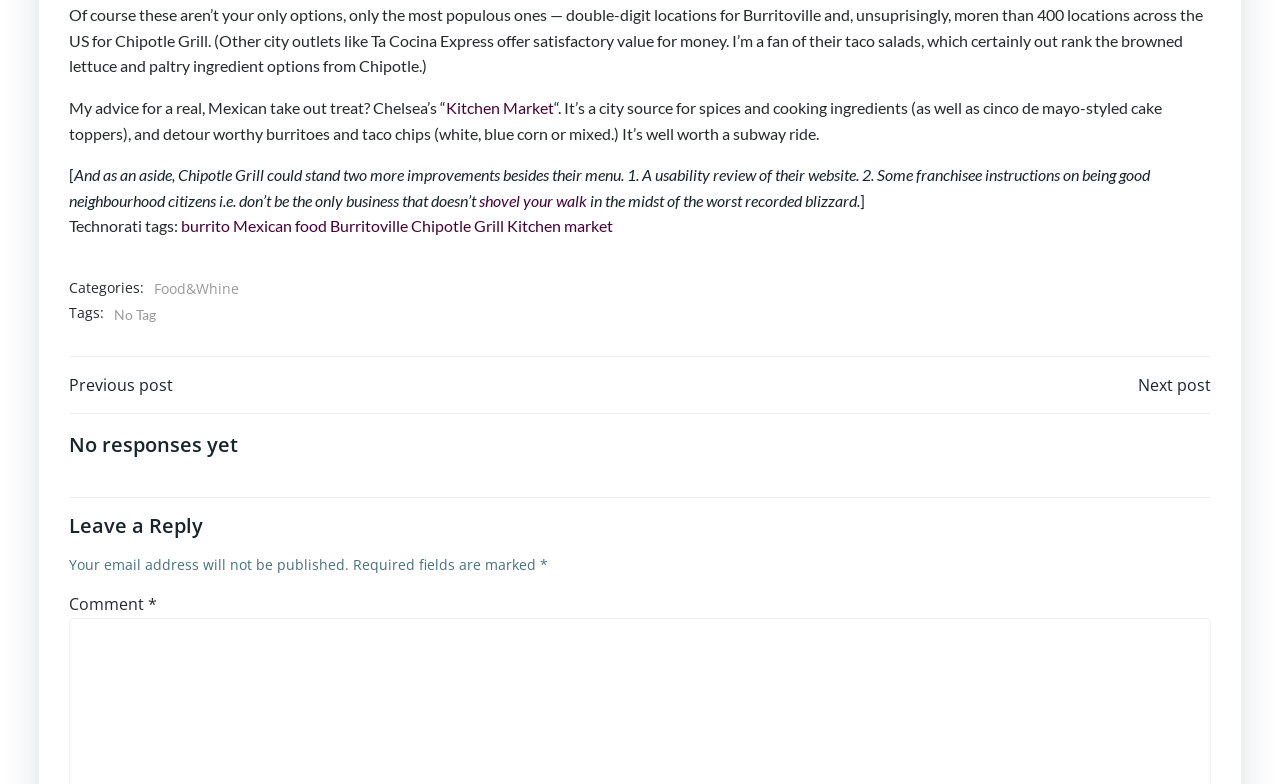What is the name of the recommended restaurant in Chelsea?
Please utilize the information in the image to give a detailed response to the question.

The author mentions that Kitchen Market is a city source for spices and cooking ingredients, and that it is worth a subway ride. The author also recommends Kitchen Market as a place to get a real, Mexican take-out treat.